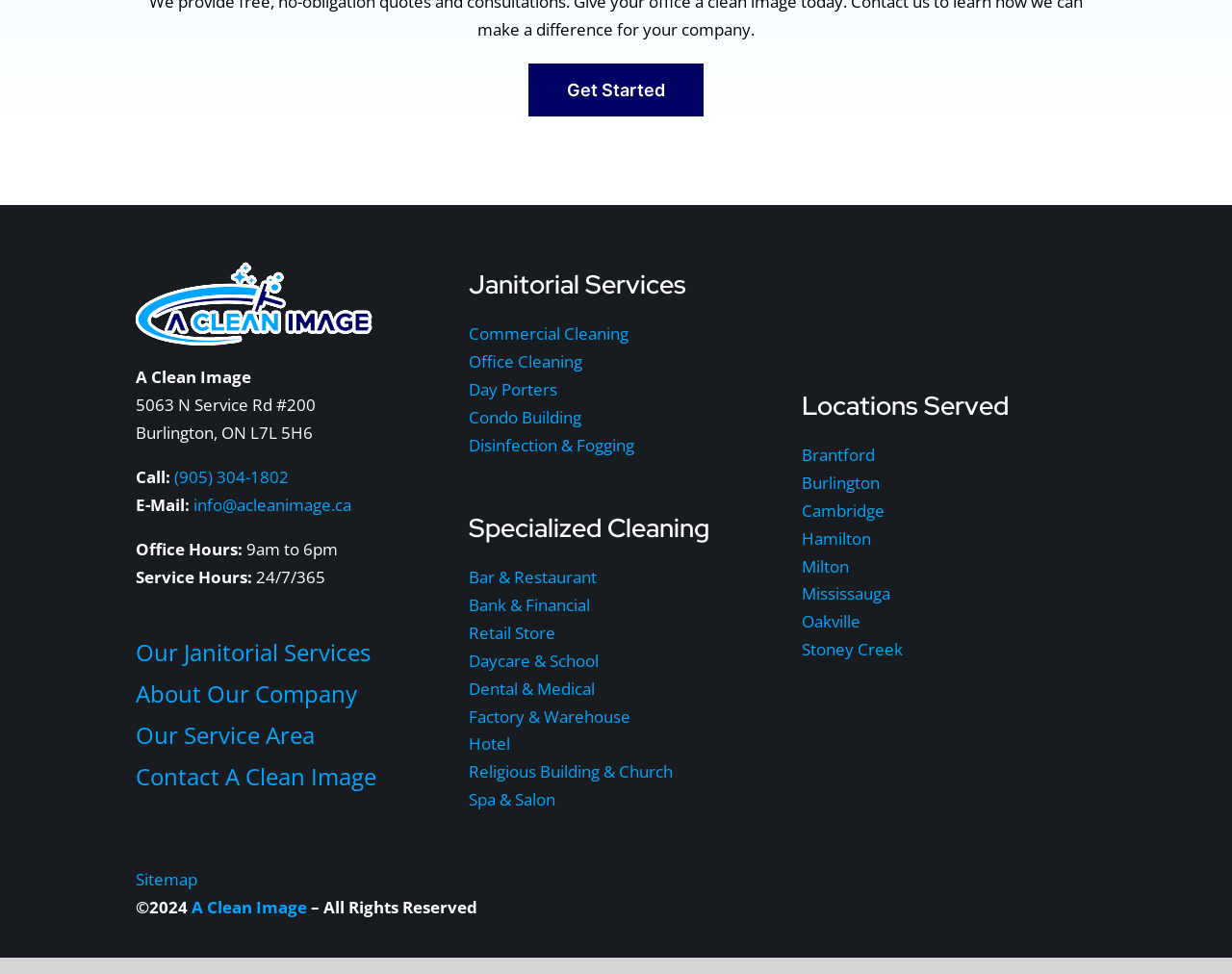Provide the bounding box coordinates of the section that needs to be clicked to accomplish the following instruction: "Call the phone number."

[0.141, 0.478, 0.234, 0.501]